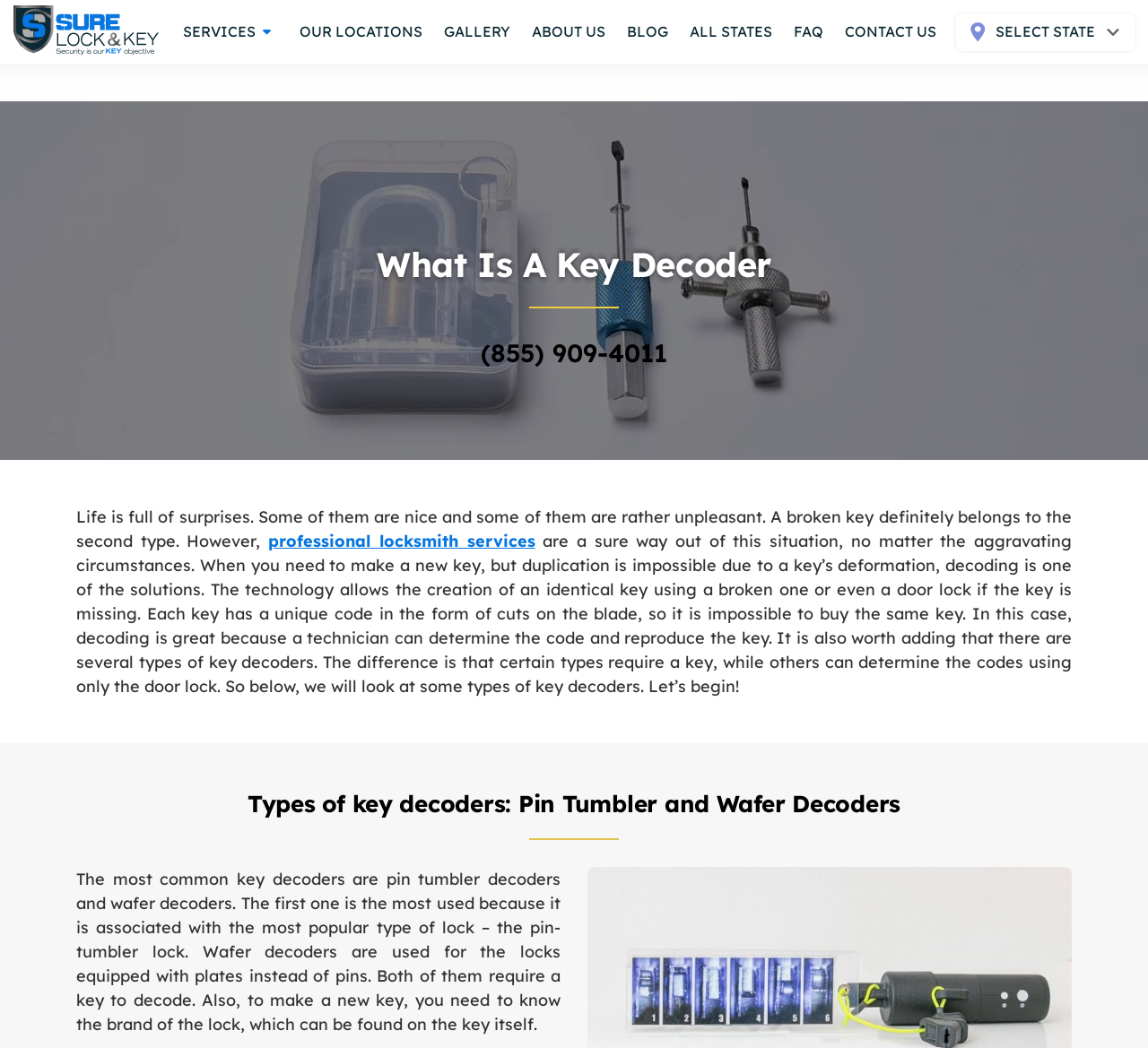What are the two common types of key decoders?
Look at the image and construct a detailed response to the question.

The webpage mentions that the most common key decoders are pin tumbler decoders and wafer decoders. This is stated in the heading 'Types of key decoders: Pin Tumbler and Wafer Decoders' and the subsequent paragraph.